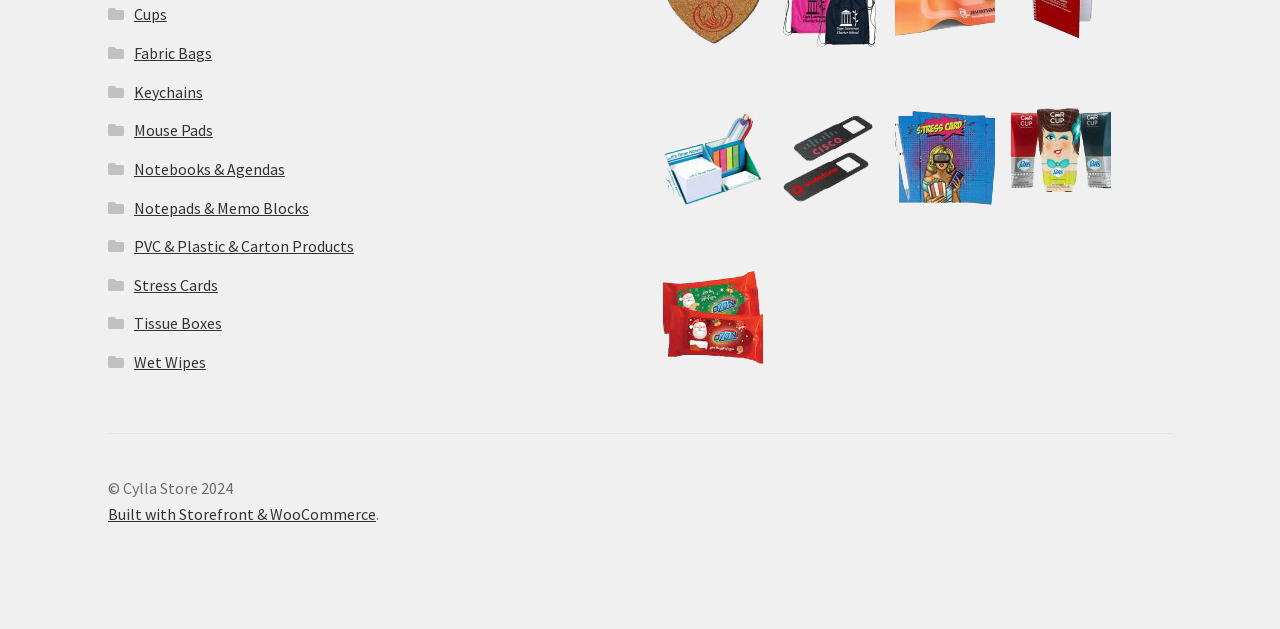What is the copyright year of the website?
Could you please answer the question thoroughly and with as much detail as possible?

At the bottom of the webpage, there is a static text element that reads '© Cylla Store 2024', indicating that the copyright year of the website is 2024.